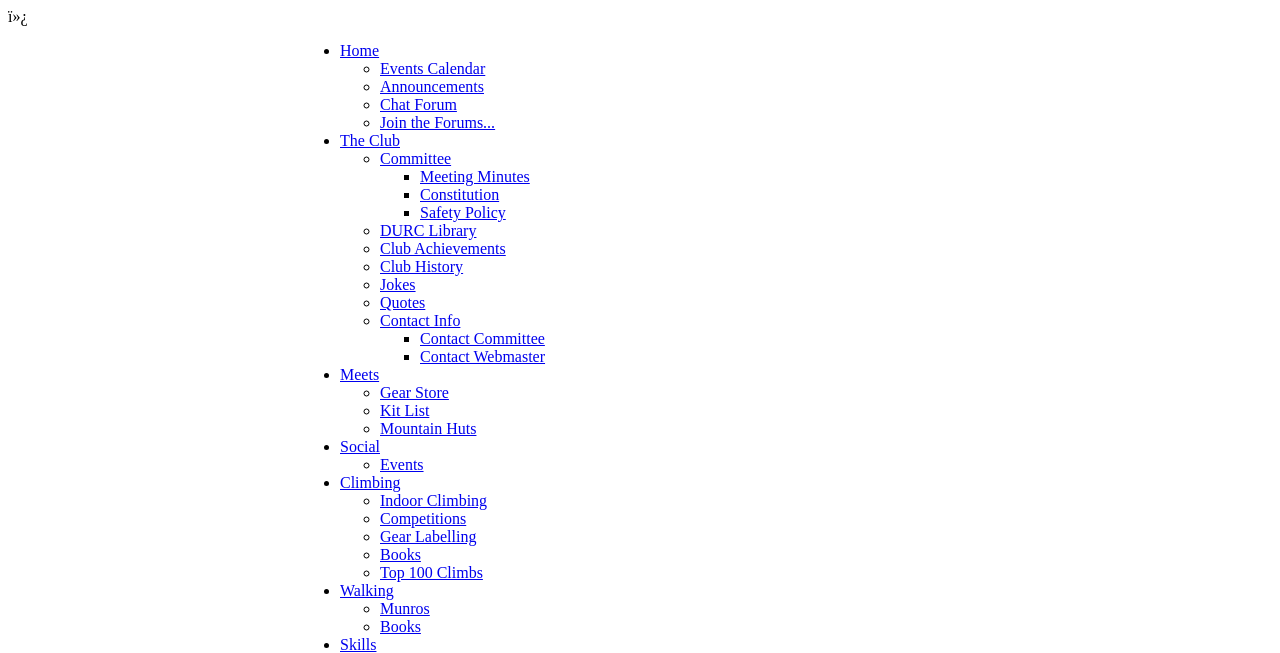Specify the bounding box coordinates of the element's area that should be clicked to execute the given instruction: "Join the Forums". The coordinates should be four float numbers between 0 and 1, i.e., [left, top, right, bottom].

[0.297, 0.175, 0.387, 0.201]